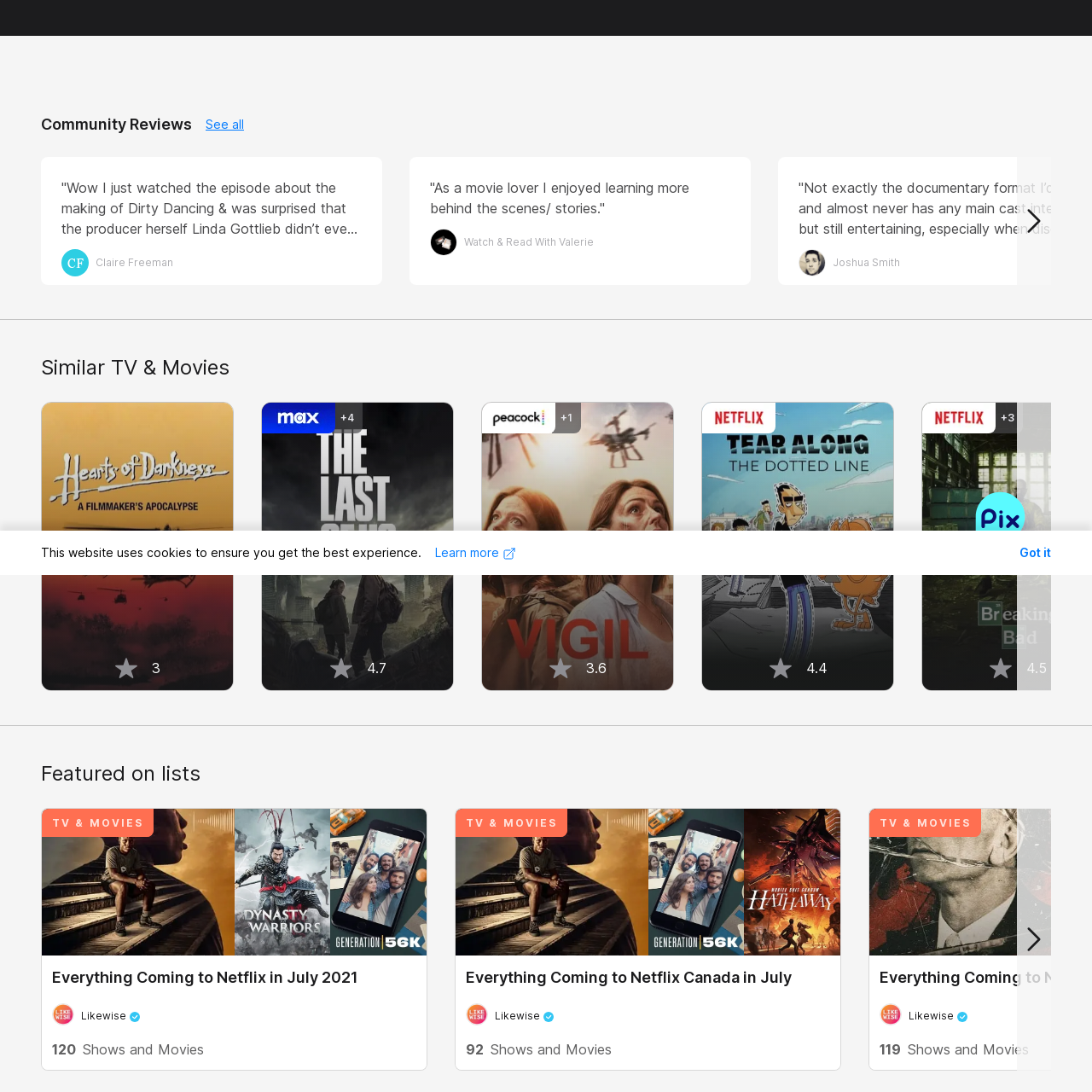Who is the director of Apocalypse Now?
Inspect the image inside the red bounding box and provide a detailed answer drawing from the visual content.

The caption states that the documentary reflects on the challenges and creative struggles faced by director Francis Ford Coppola, which indicates that Francis Ford Coppola is the director of Apocalypse Now.